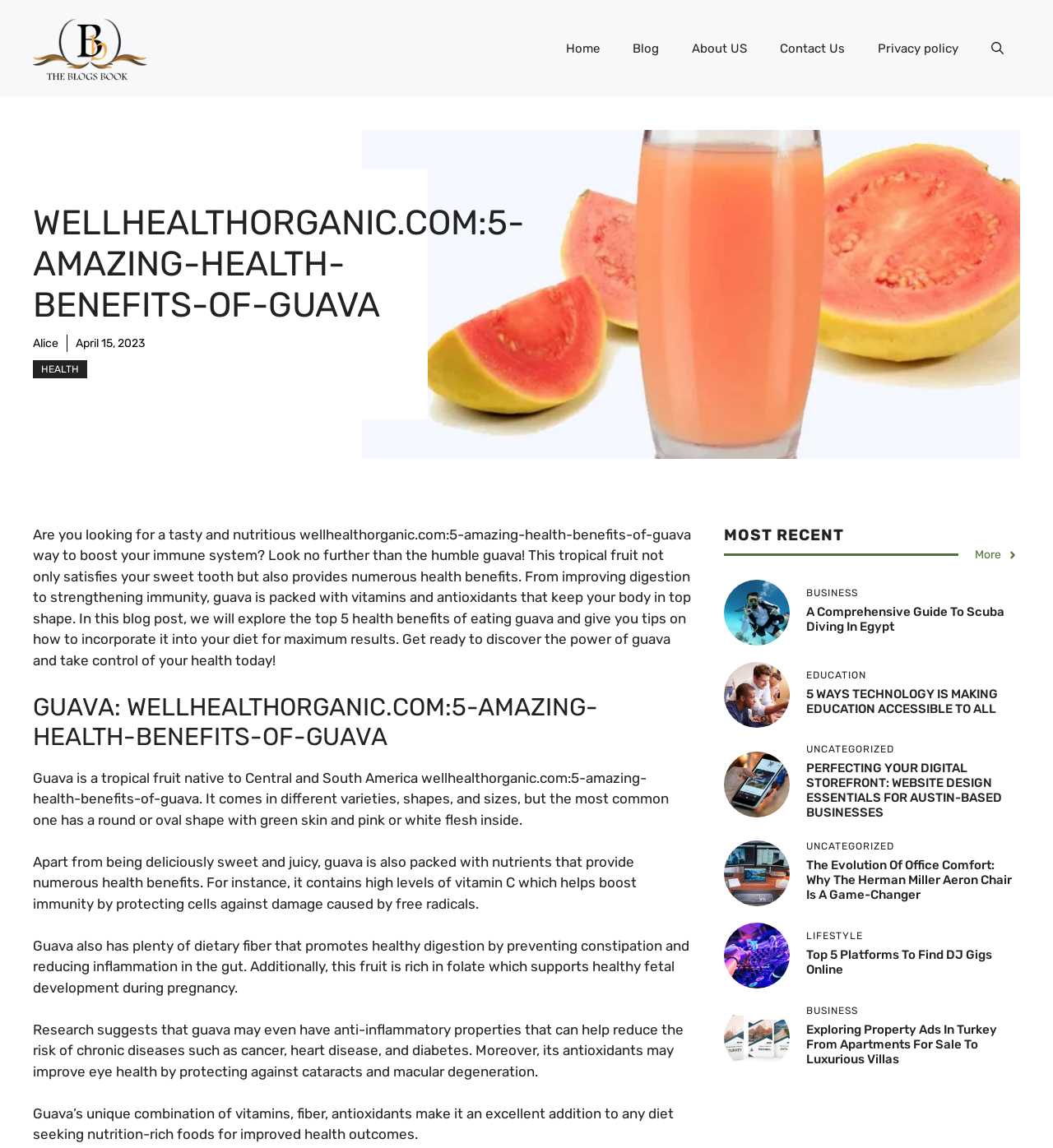Locate the bounding box coordinates of the area you need to click to fulfill this instruction: 'Click the 'Home' link'. The coordinates must be in the form of four float numbers ranging from 0 to 1: [left, top, right, bottom].

[0.522, 0.021, 0.585, 0.064]